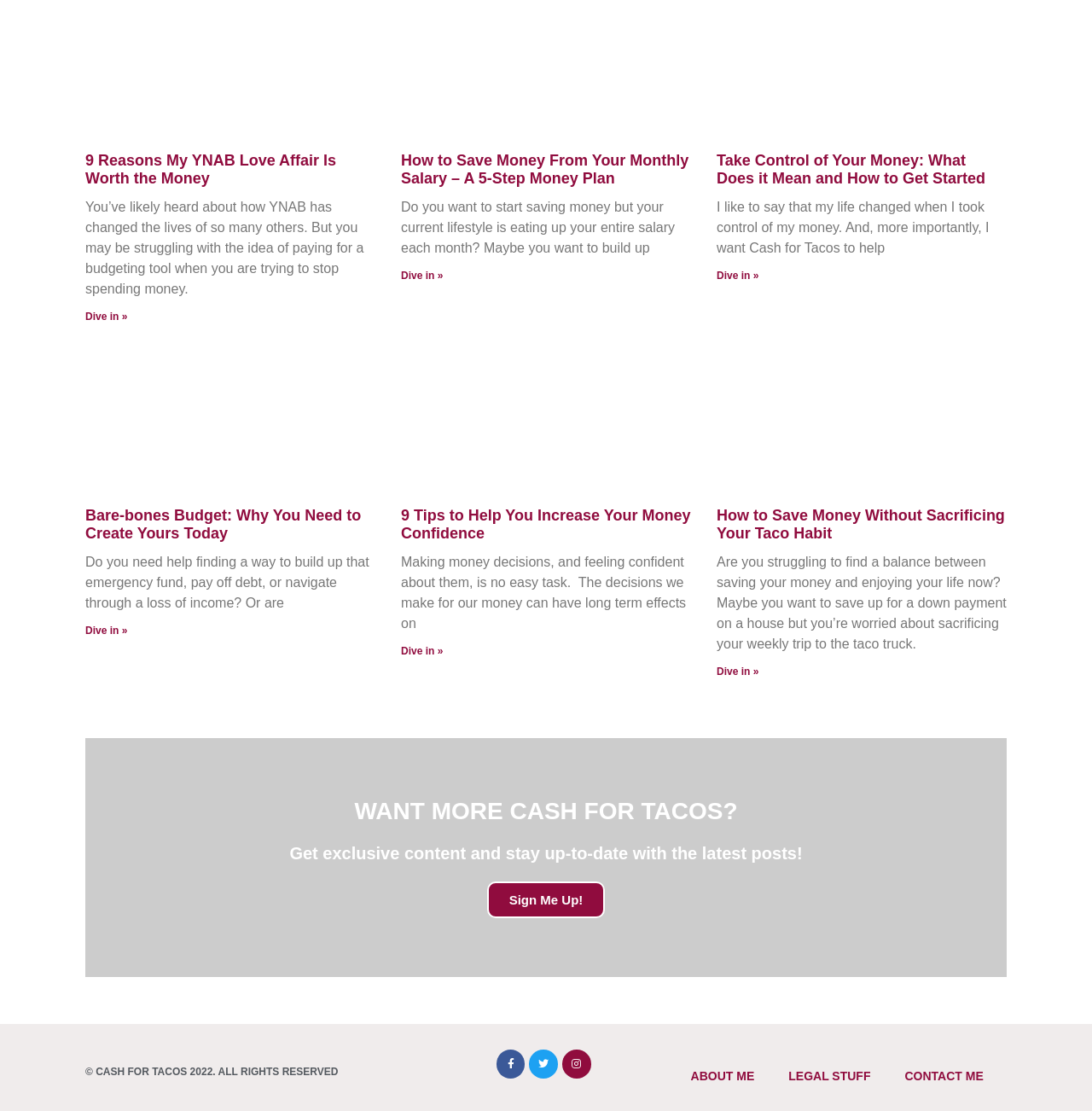What is the name of the website?
Please respond to the question with as much detail as possible.

The name of the website can be inferred from the heading 'WANT MORE CASH FOR TACOS?' and the copyright notice '© CASH FOR TACOS 2022. ALL RIGHTS RESERVED'.